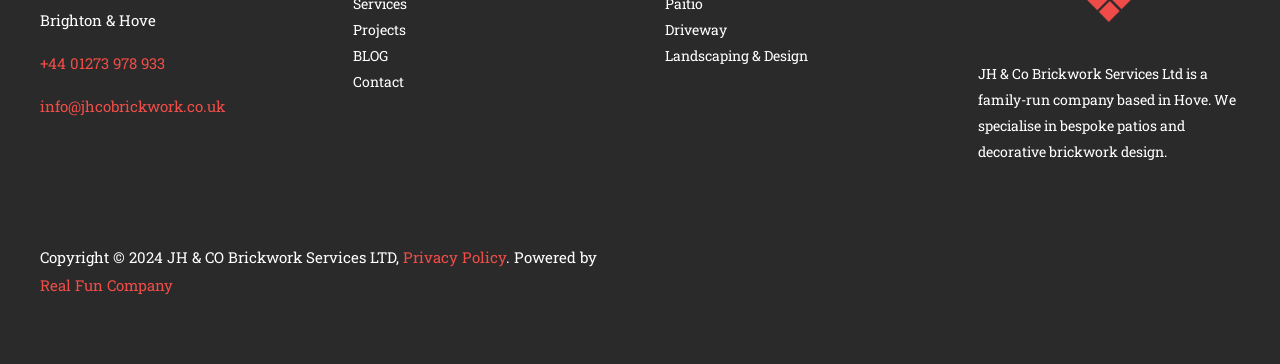What services does the company specialize in?
Provide a detailed and well-explained answer to the question.

According to the StaticText element 'JH & Co Brickwork Services Ltd is a family-run company based in Hove. We specialise in bespoke patios and decorative brickwork design.', the company specializes in bespoke patios and decorative brickwork design.